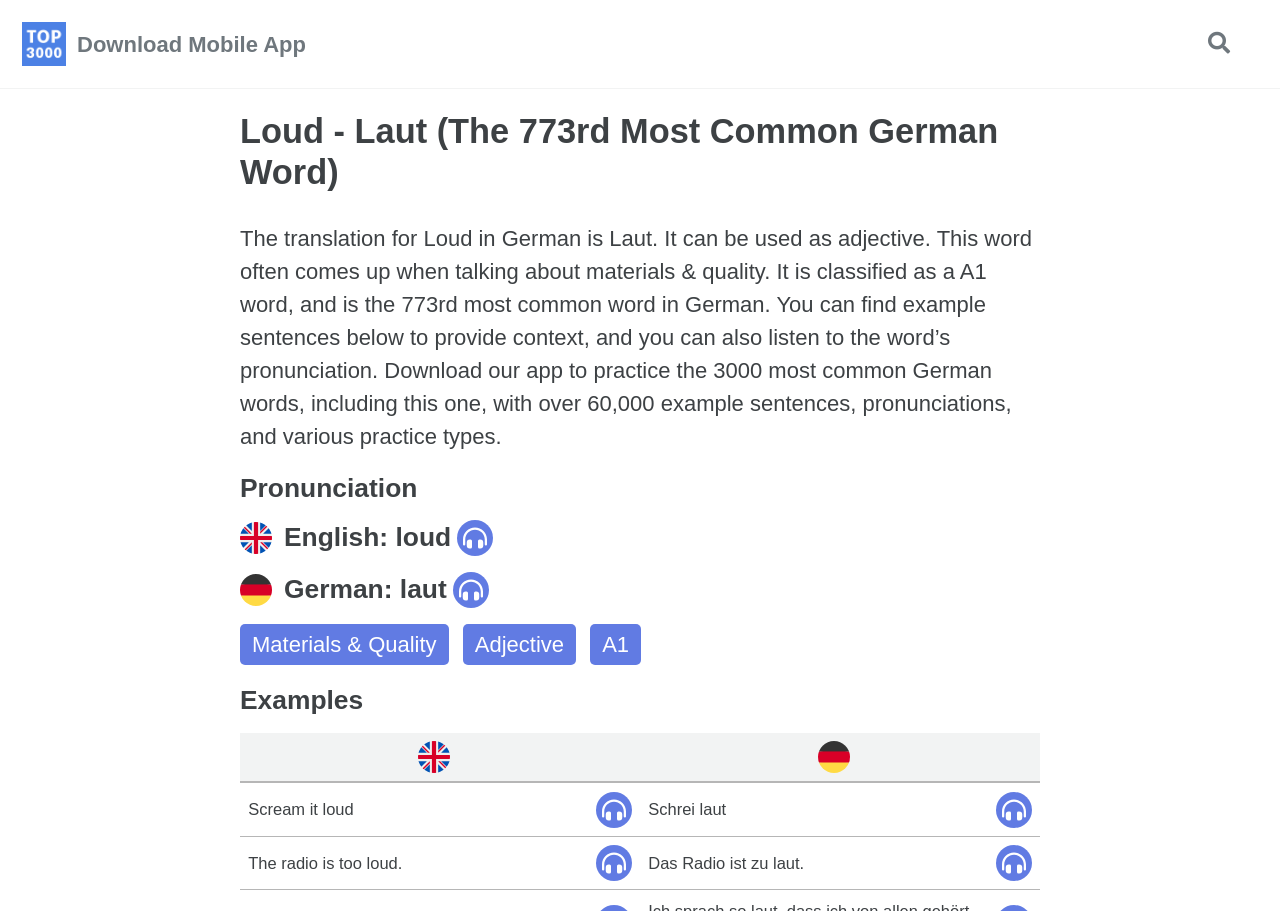How many example sentences are provided for the word 'Laut'?
Answer the question using a single word or phrase, according to the image.

3